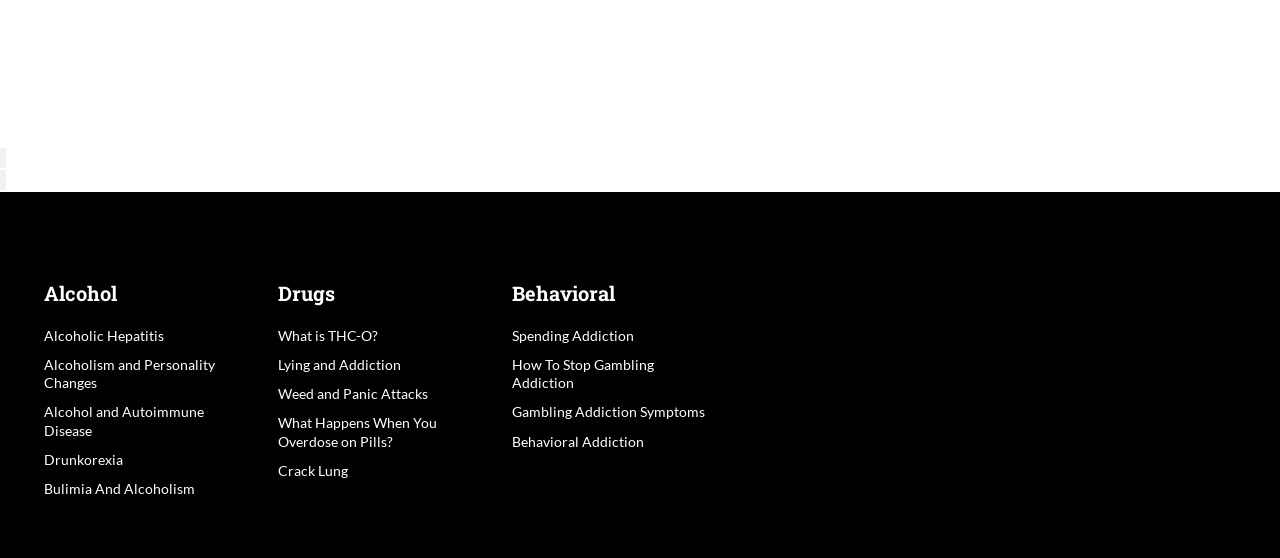Give a one-word or one-phrase response to the question:
How many links are under the 'Alcohol' category?

5